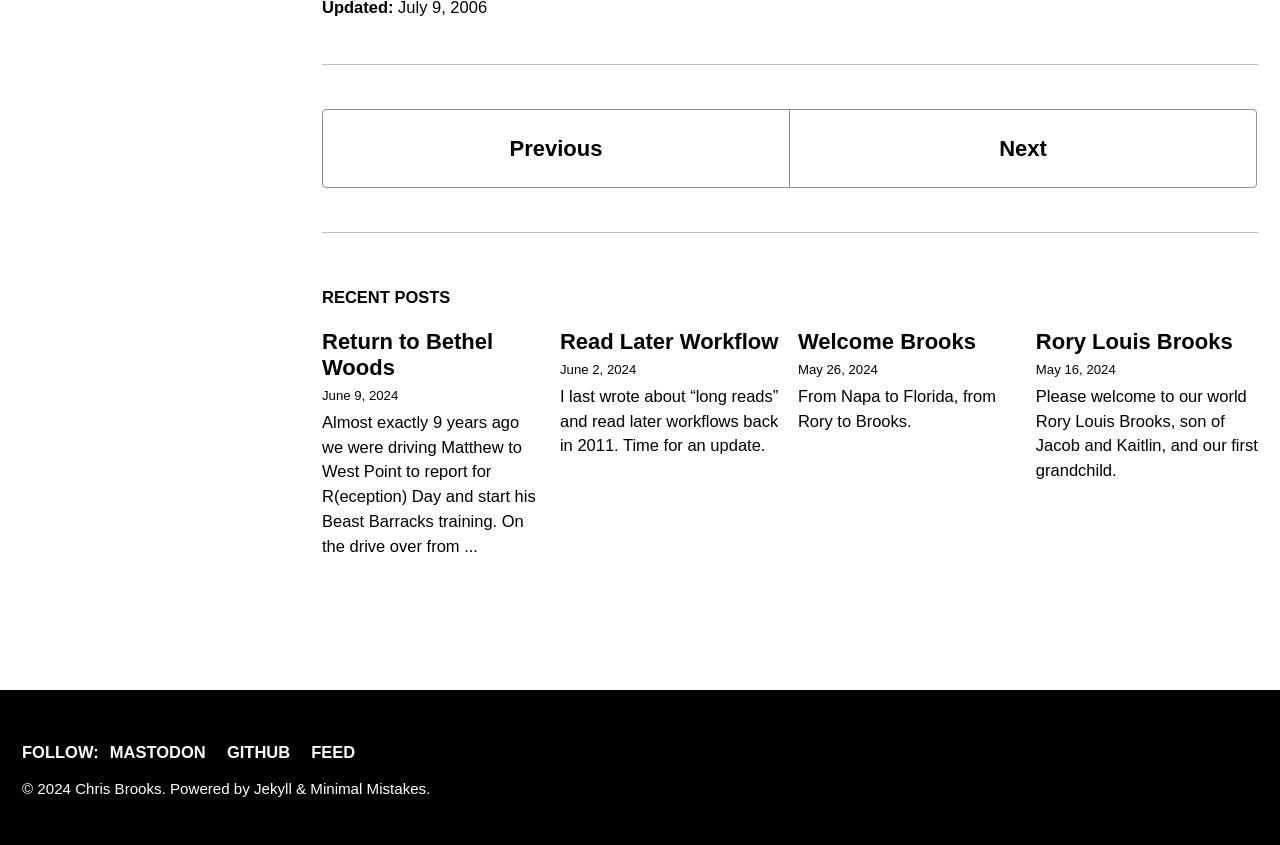Please find the bounding box coordinates of the element that needs to be clicked to perform the following instruction: "Read the article 'Return to Bethel Woods'". The bounding box coordinates should be four float numbers between 0 and 1, represented as [left, top, right, bottom].

[0.252, 0.389, 0.425, 0.45]